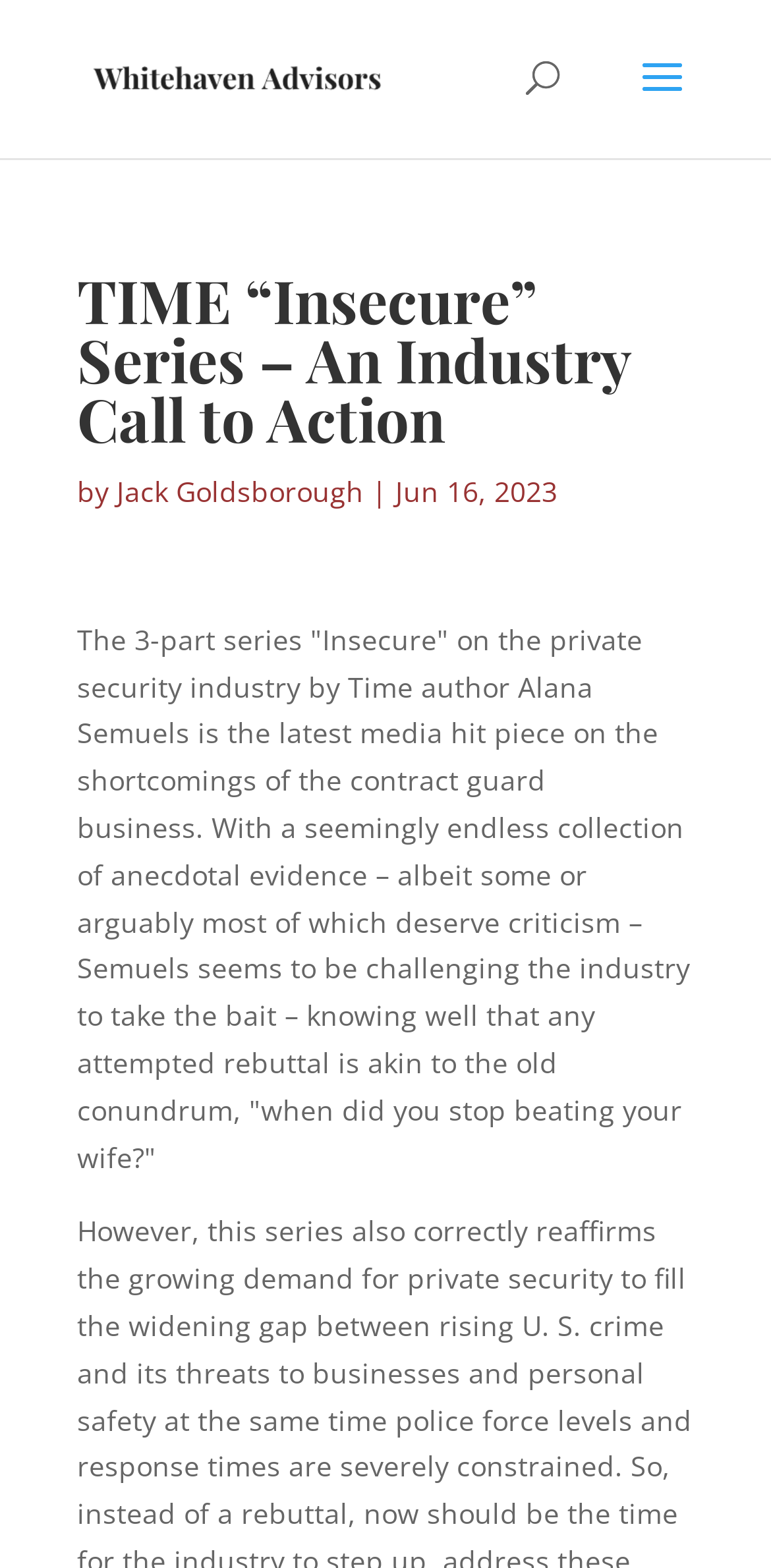Determine the bounding box for the UI element as described: "alt="Whitehaven Advisors"". The coordinates should be represented as four float numbers between 0 and 1, formatted as [left, top, right, bottom].

[0.11, 0.036, 0.51, 0.06]